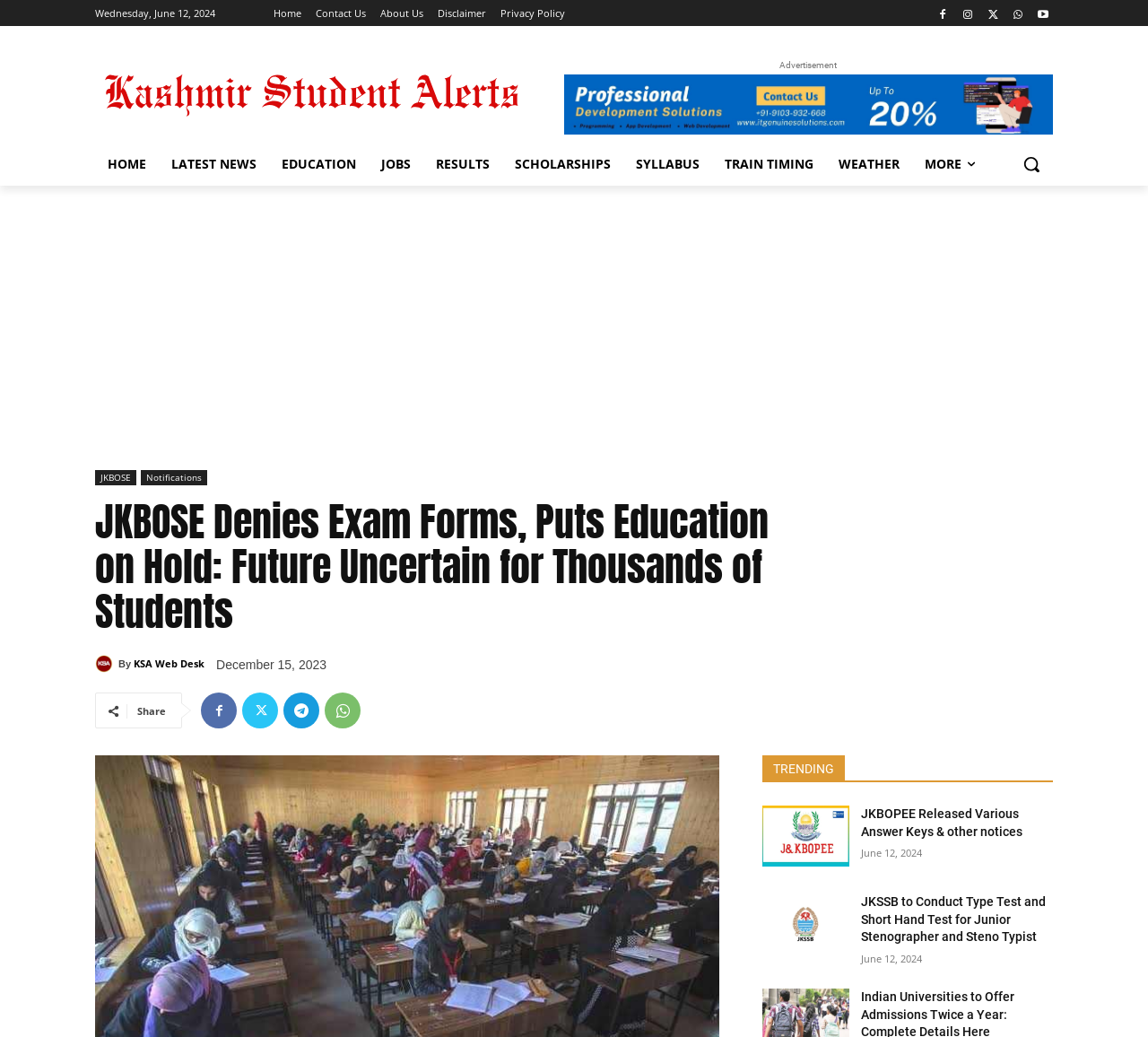What is the category of the news article?
Based on the image, answer the question with as much detail as possible.

I found the category of the news article by looking at the link elements with the text 'HOME', 'LATEST NEWS', 'EDUCATION', etc. which are located at the top of the webpage, and determining that the news article is related to education.